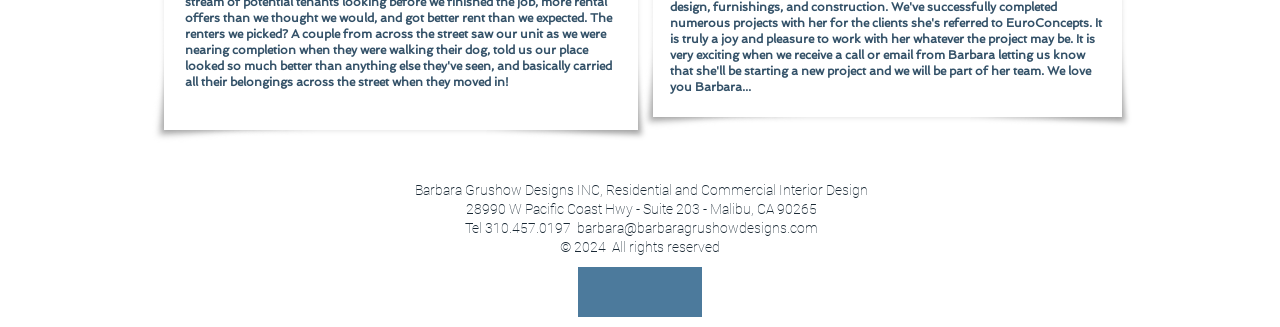What social media platforms are listed?
Kindly offer a comprehensive and detailed response to the question.

The social media platforms are listed in the bottom section of the webpage, where there is a list element labeled as 'Social Bar' containing links to each of the platforms.